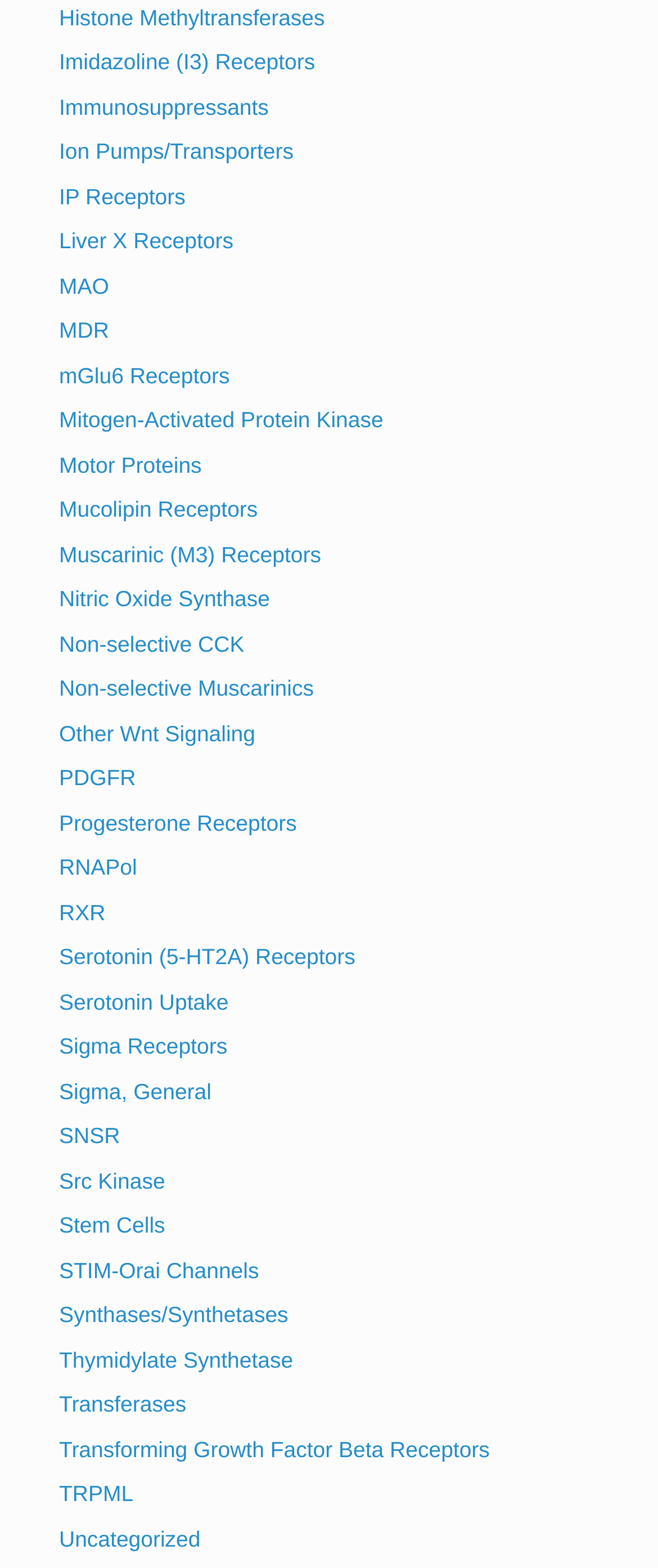Given the following UI element description: "name="s" placeholder="Search …" title="Search for:"", find the bounding box coordinates in the webpage screenshot.

None